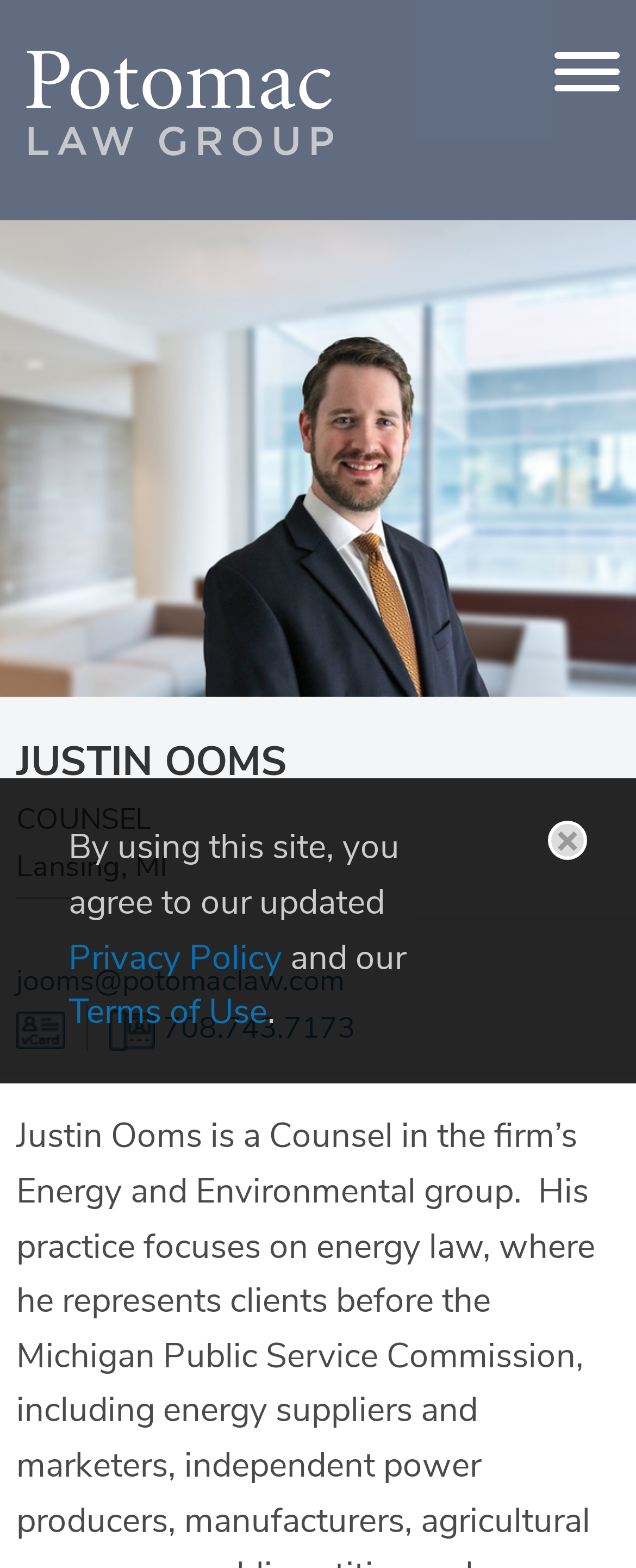Please examine the image and provide a detailed answer to the question: How many links are there in the main menu?

The main menu can be found in the link elements 'Main Content', 'Main Menu', and 'Jump to Page' which are located at the top of the page, indicating that there are three links in the main menu.